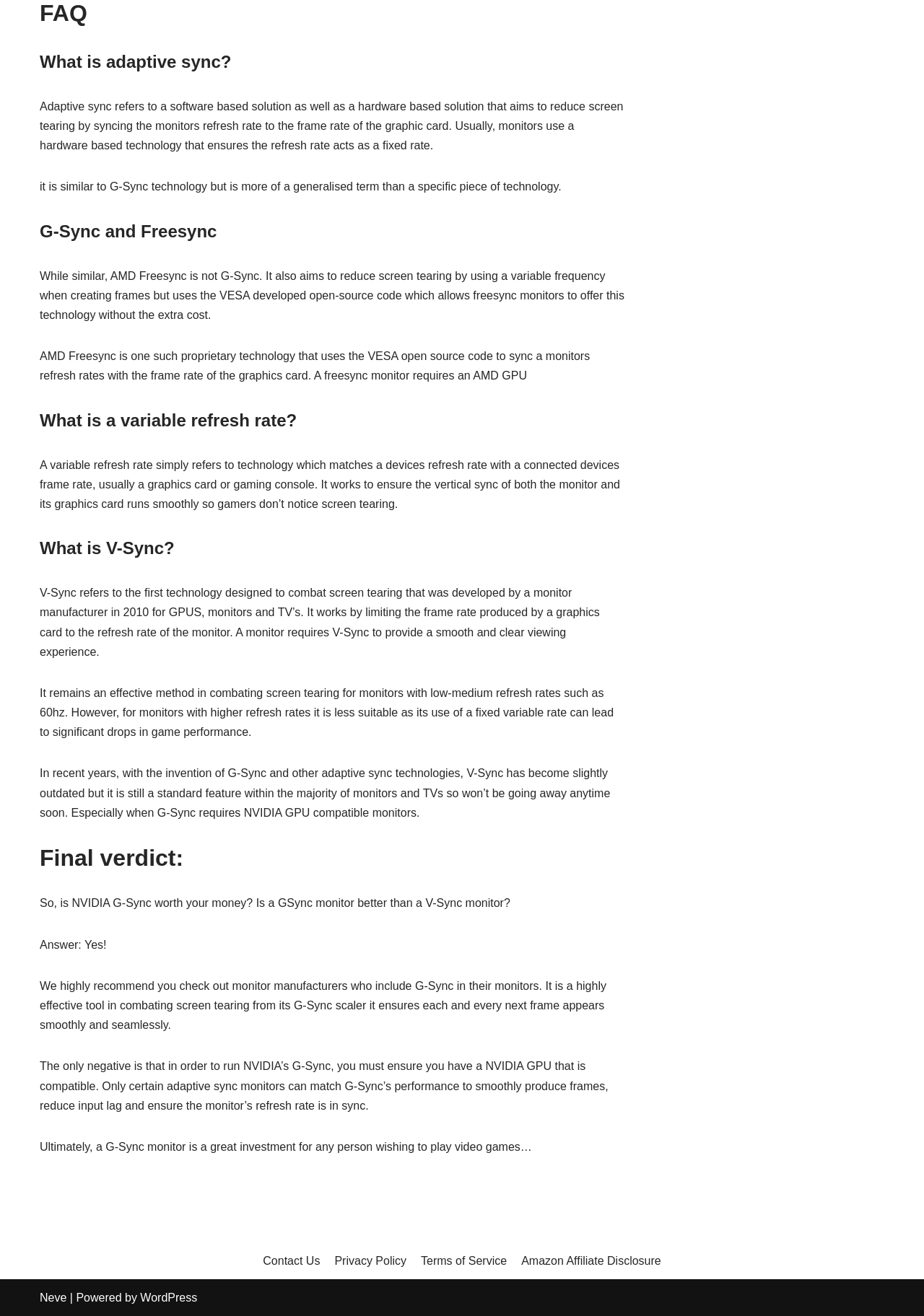Please give a concise answer to this question using a single word or phrase: 
What is required to run NVIDIA's G-Sync?

NVIDIA GPU